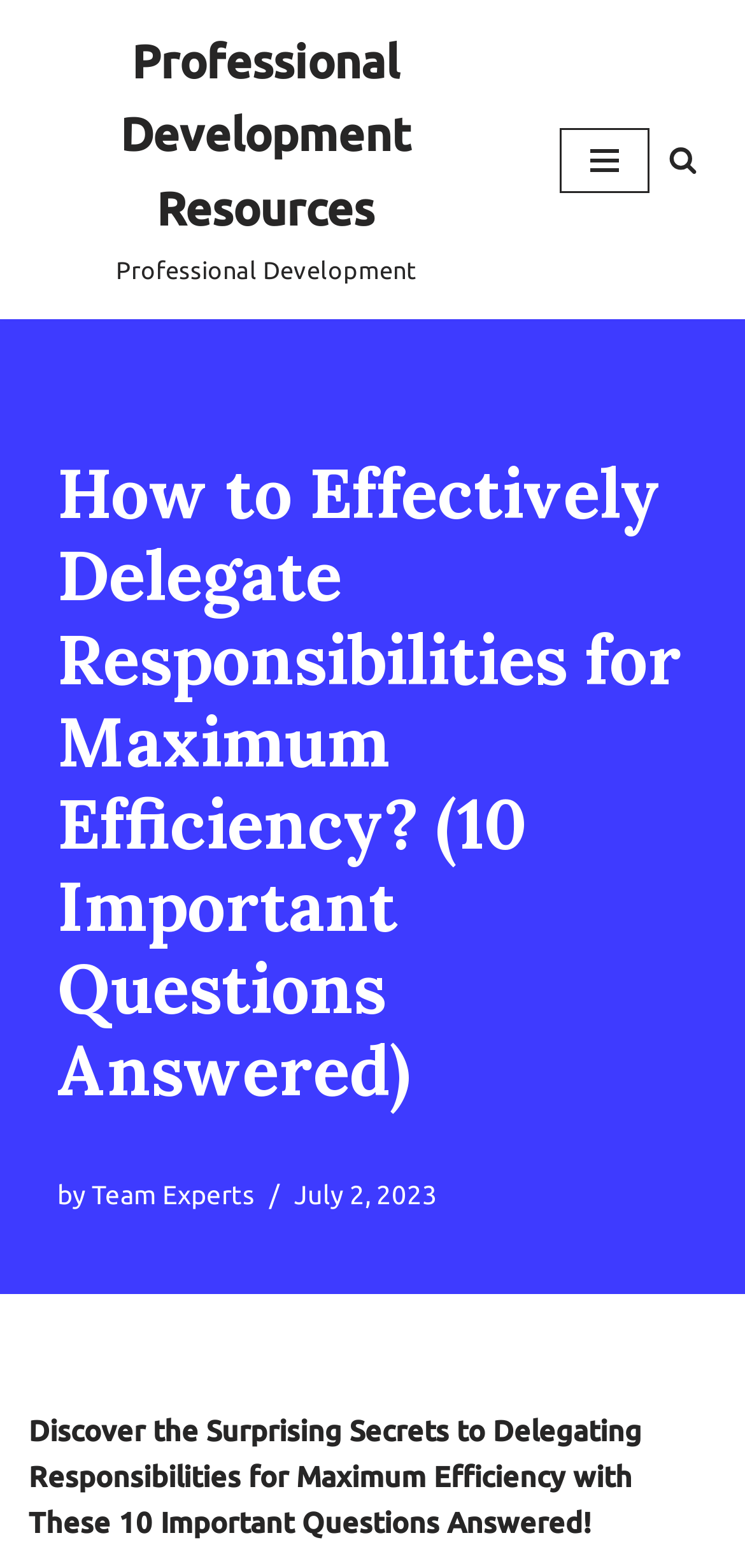Give an extensive and precise description of the webpage.

The webpage is about effectively delegating responsibilities for maximum efficiency, with a focus on 10 important questions answered. At the top left corner, there is a "Skip to content" link. Next to it, on the top center, is a link to "Professional Development Resources". On the top right corner, there is a "Navigation Menu" button and a "Search" link accompanied by a small image.

Below these top navigation elements, the main content begins with a large heading that repeats the title of the webpage. Underneath the heading, there is a byline that reads "by Team Experts" and a timestamp indicating the publication date of July 2, 2023. 

The main content of the webpage is a single article that summarizes the surprising secrets to delegating responsibilities for maximum efficiency, with 10 important questions answered. The article takes up most of the webpage's content area.